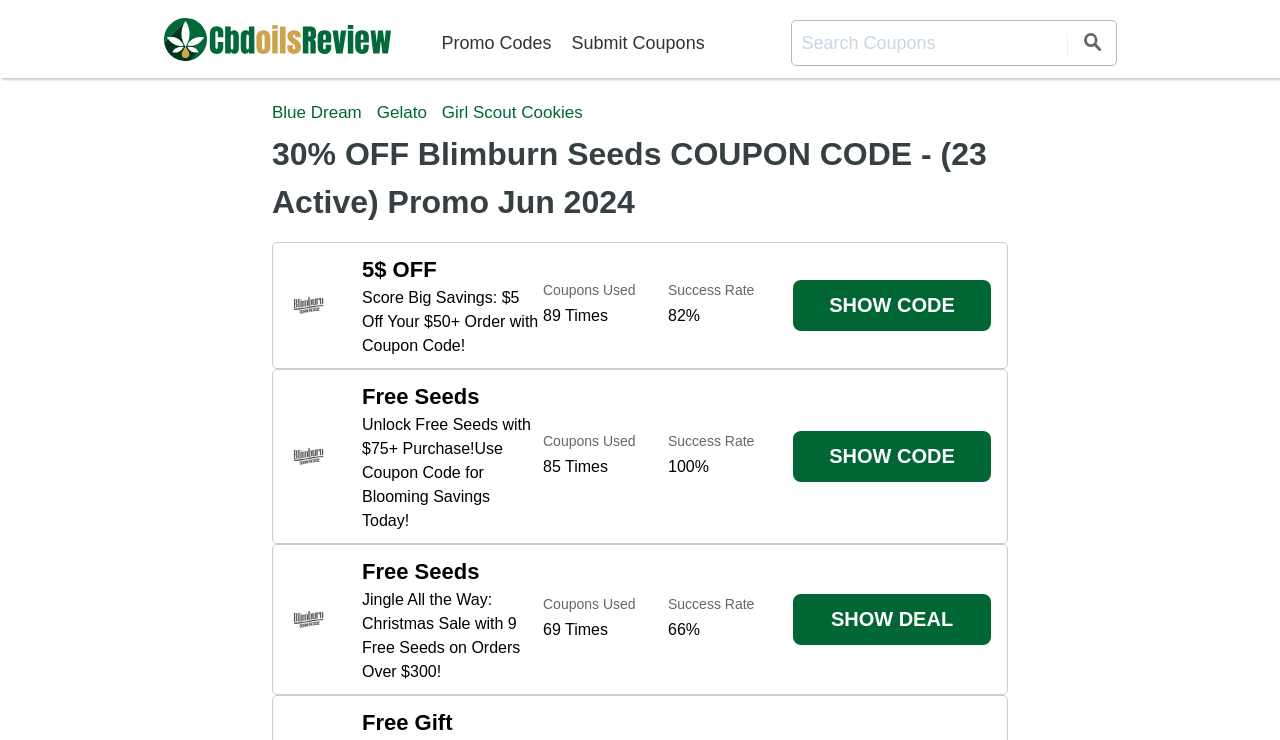Please answer the following question as detailed as possible based on the image: 
How many times has the third coupon been used?

The third coupon has been used 69 times, which is indicated by the text 'Coupons Used' and '69' next to the coupon code.